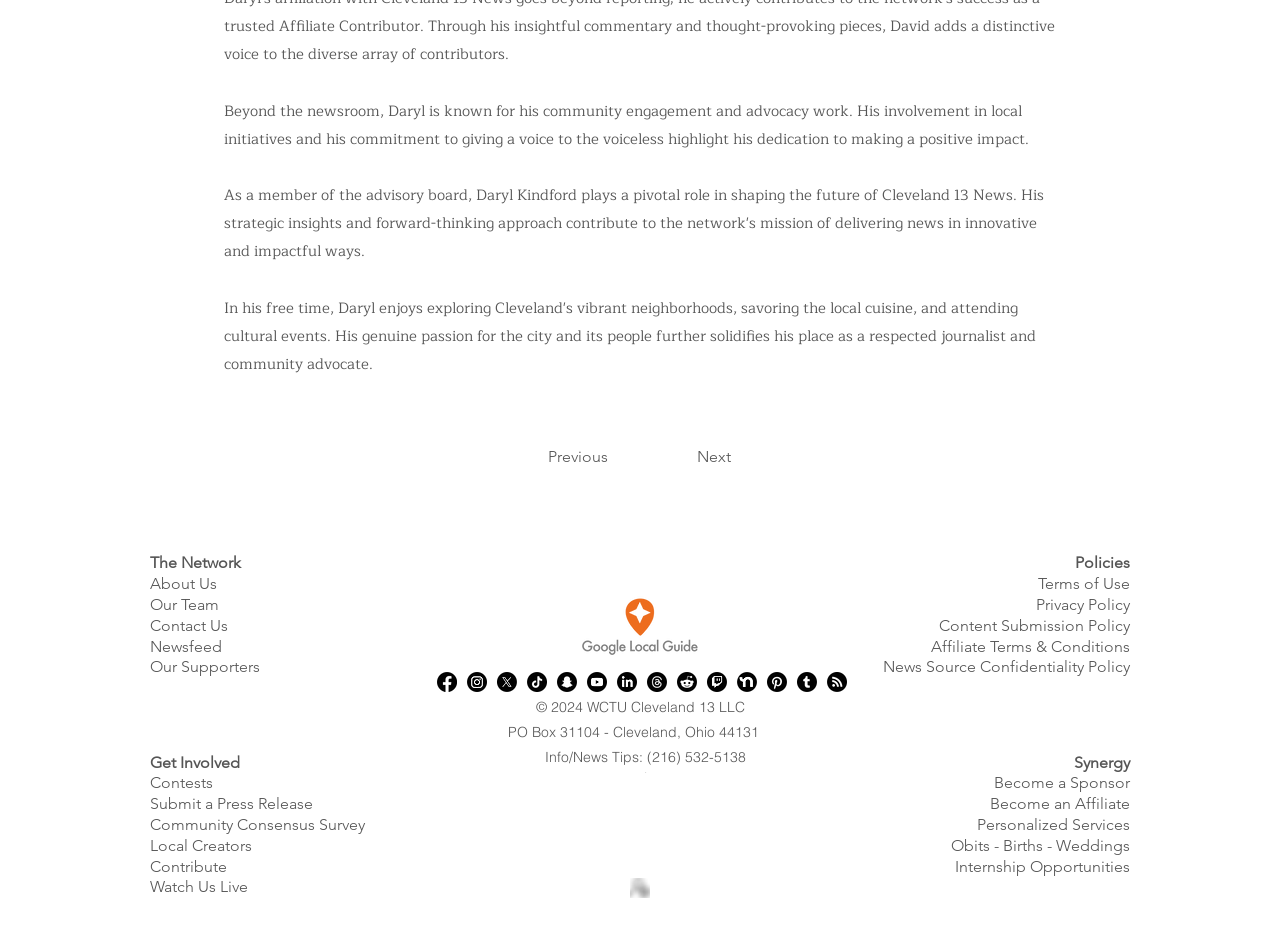Locate the bounding box of the user interface element based on this description: "Affiliate Terms & Conditions".

[0.727, 0.676, 0.883, 0.697]